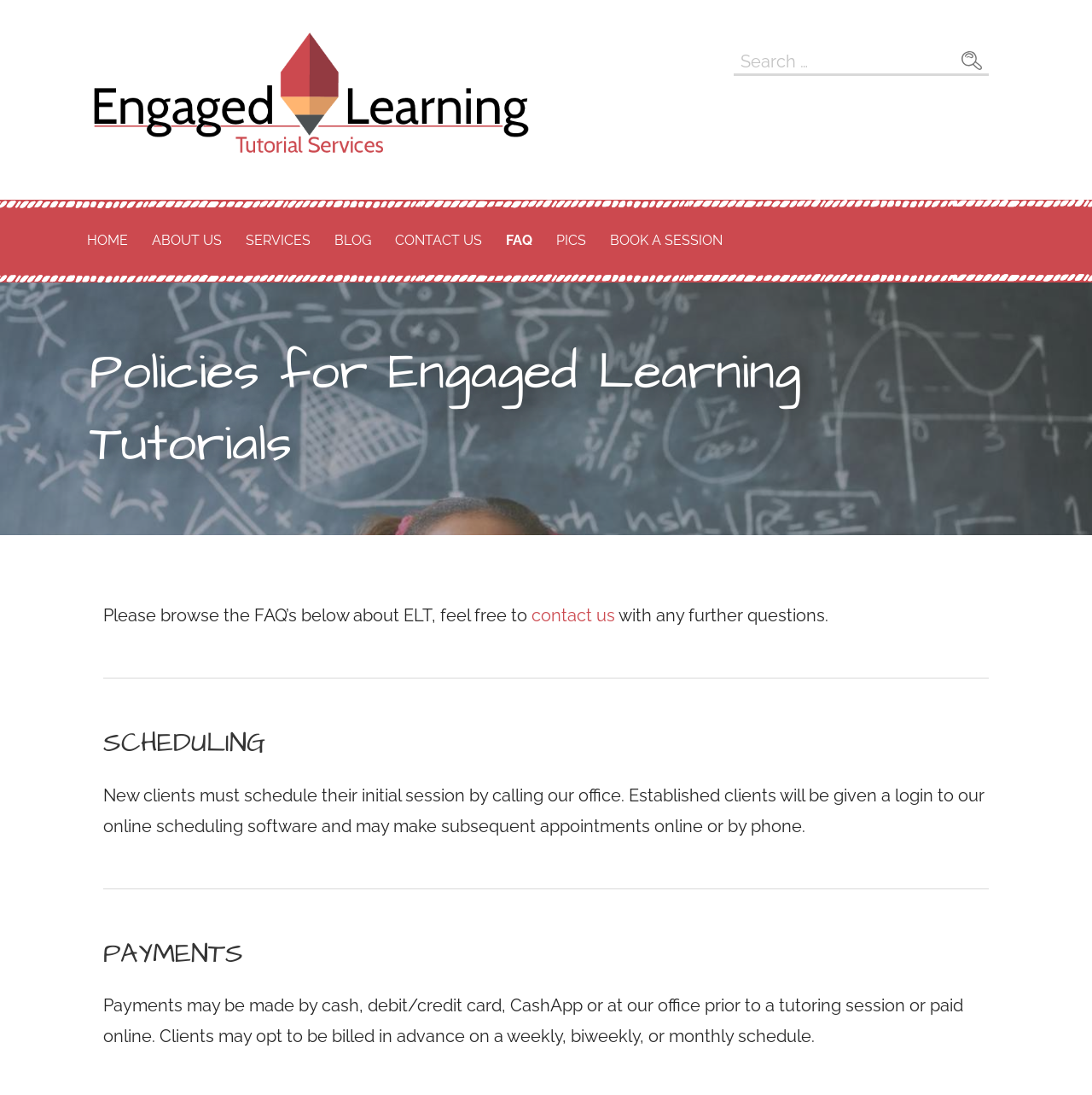Locate the bounding box coordinates of the element to click to perform the following action: 'View policies for engaged learning tutorials'. The coordinates should be given as four float values between 0 and 1, in the form of [left, top, right, bottom].

[0.082, 0.308, 0.918, 0.439]